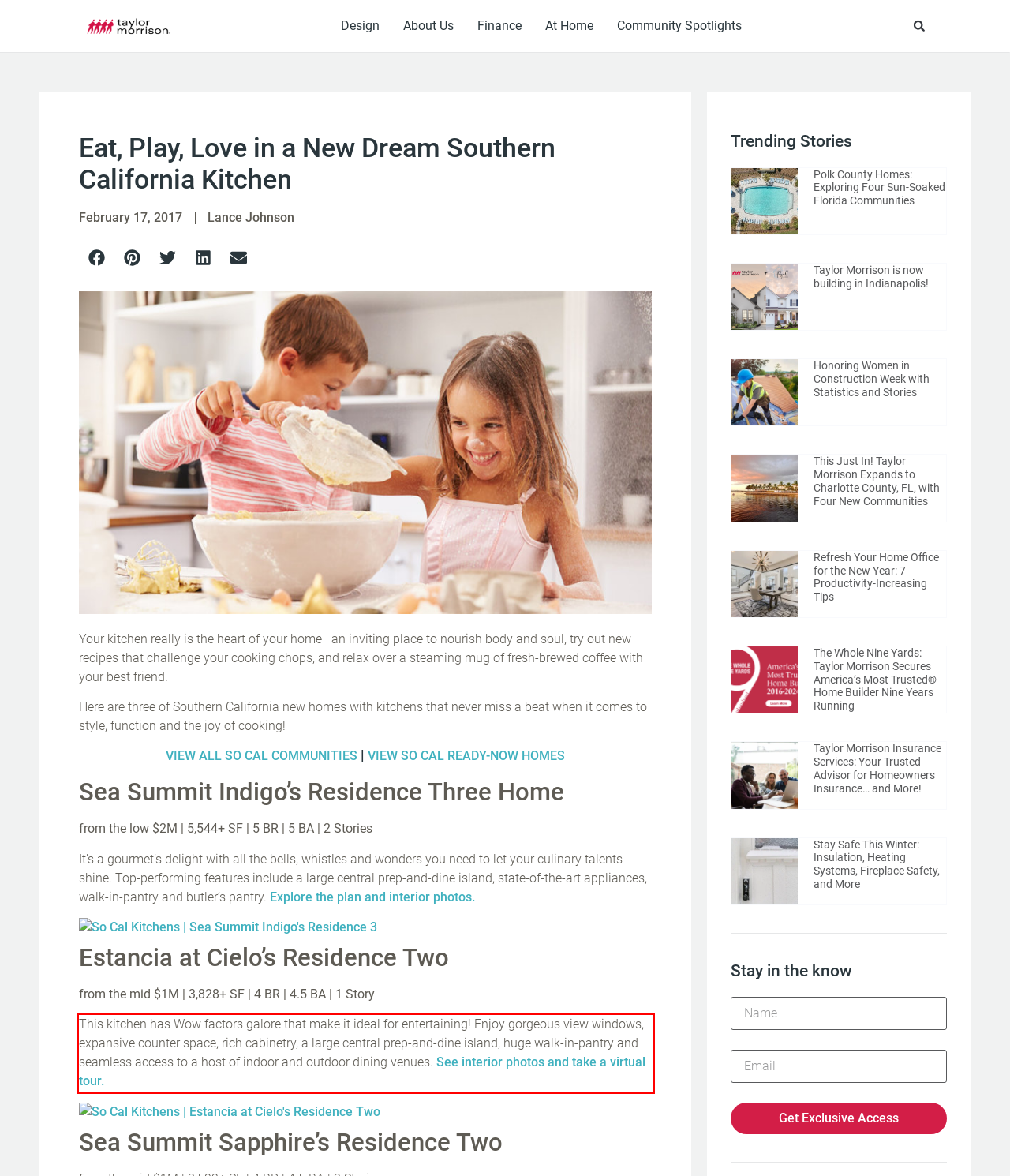Observe the screenshot of the webpage that includes a red rectangle bounding box. Conduct OCR on the content inside this red bounding box and generate the text.

This kitchen has Wow factors galore that make it ideal for entertaining! Enjoy gorgeous view windows, expansive counter space, rich cabinetry, a large central prep-and-dine island, huge walk-in-pantry and seamless access to a host of indoor and outdoor dining venues. See interior photos and take a virtual tour.